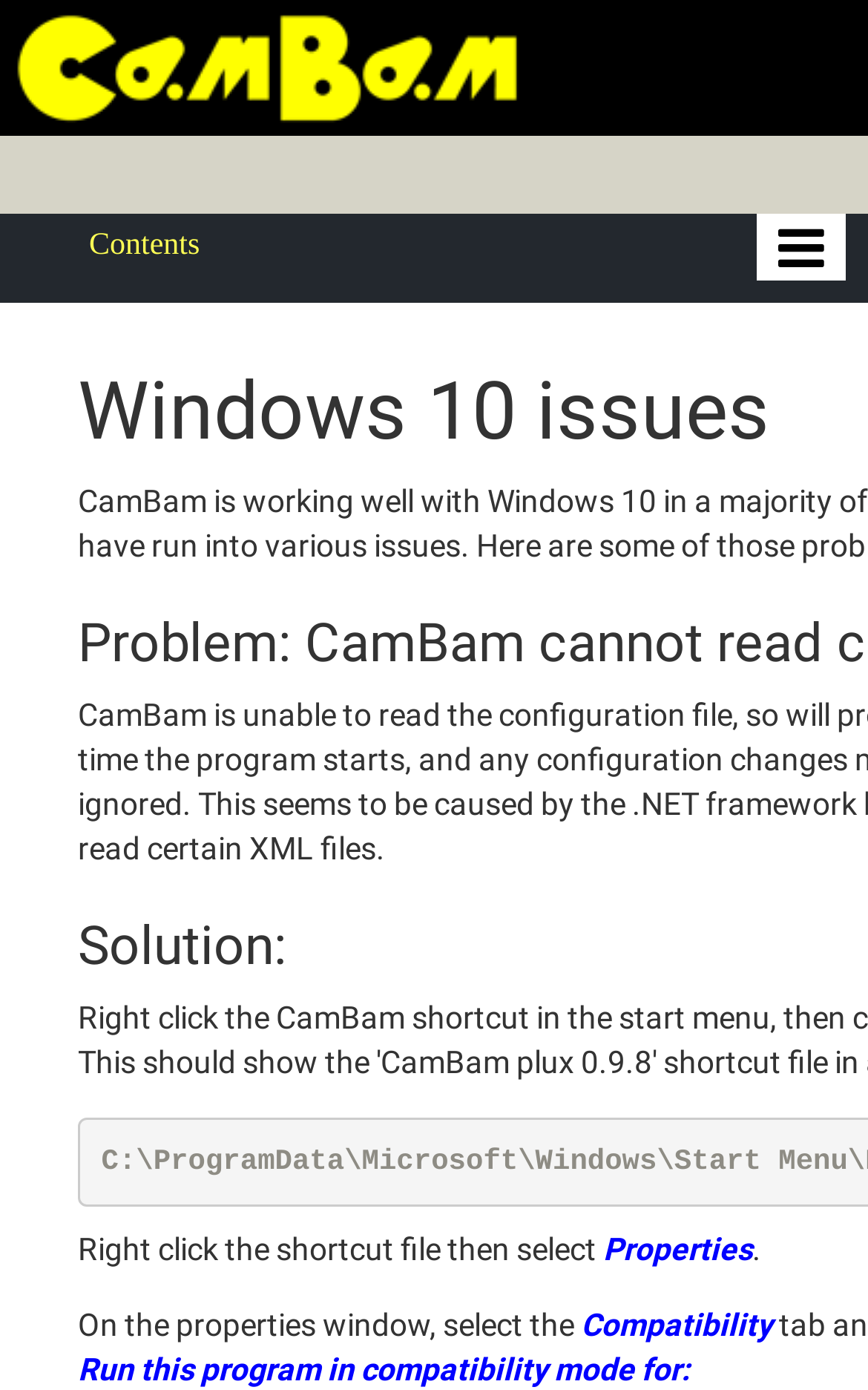Respond to the following query with just one word or a short phrase: 
What is the location of the Compatibility option?

Properties window